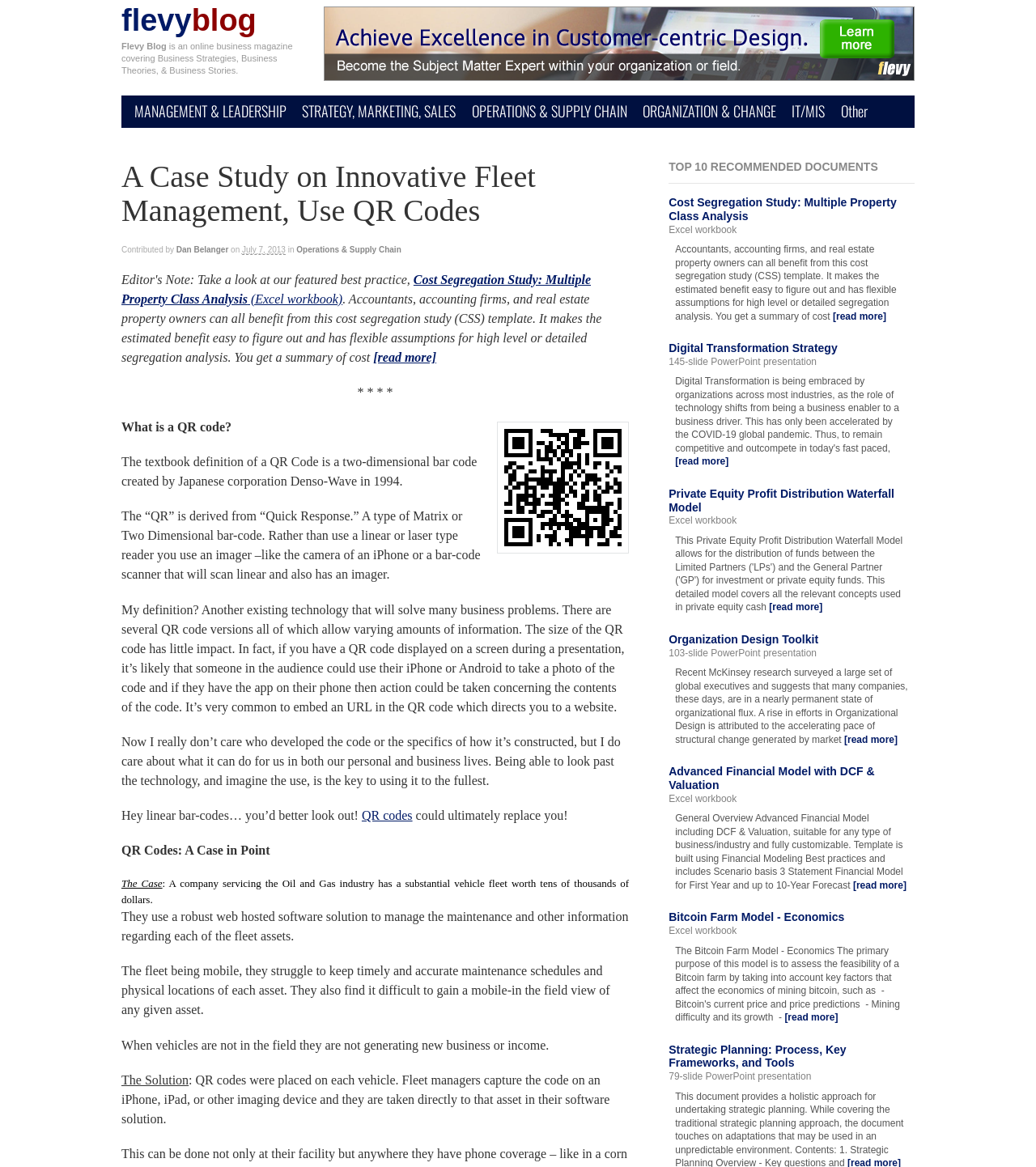Reply to the question with a brief word or phrase: What is the title of the section that lists recommended documents?

TOP 10 RECOMMENDED DOCUMENTS